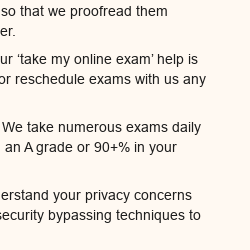Is rescheduling of exams allowed?
Please use the image to provide an in-depth answer to the question.

The service provides flexibility for rescheduling exams, which is explicitly mentioned in the text, indicating that students have the option to reschedule their exams if needed, making it easier for them to manage their academic workload.